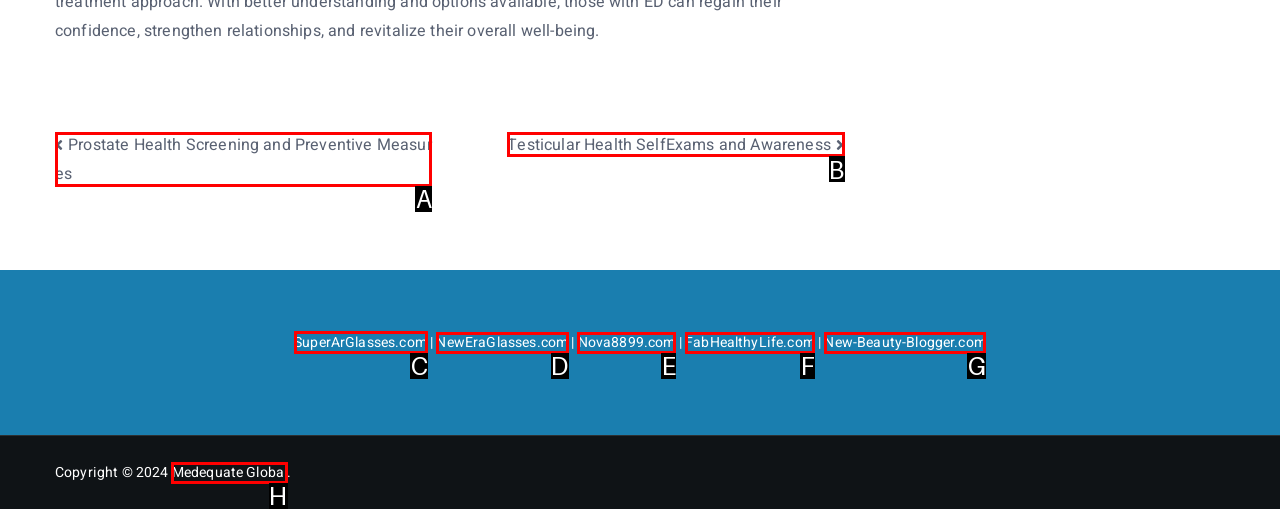Select the appropriate HTML element that needs to be clicked to finish the task: Visit SuperArGlasses.com
Reply with the letter of the chosen option.

C